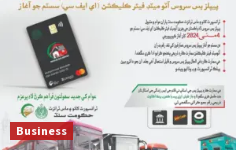Explain the image thoroughly, highlighting all key elements.

The image showcases an informational poster promoting the "People's Bus Service," specifically highlighting a new smart card fare collection system. The card, prominently featured in the center, signifies a modern approach to public transportation payment methods. Surrounding the card are details about the service, aiming to inform users about its benefits and functionalities. The poster includes relevant logos and graphics representative of the transport service, set against a clean background that emphasizes the smart card's design. This initiative falls under the "Business" category, indicating a focus on enhancing public transport efficiency and user convenience.